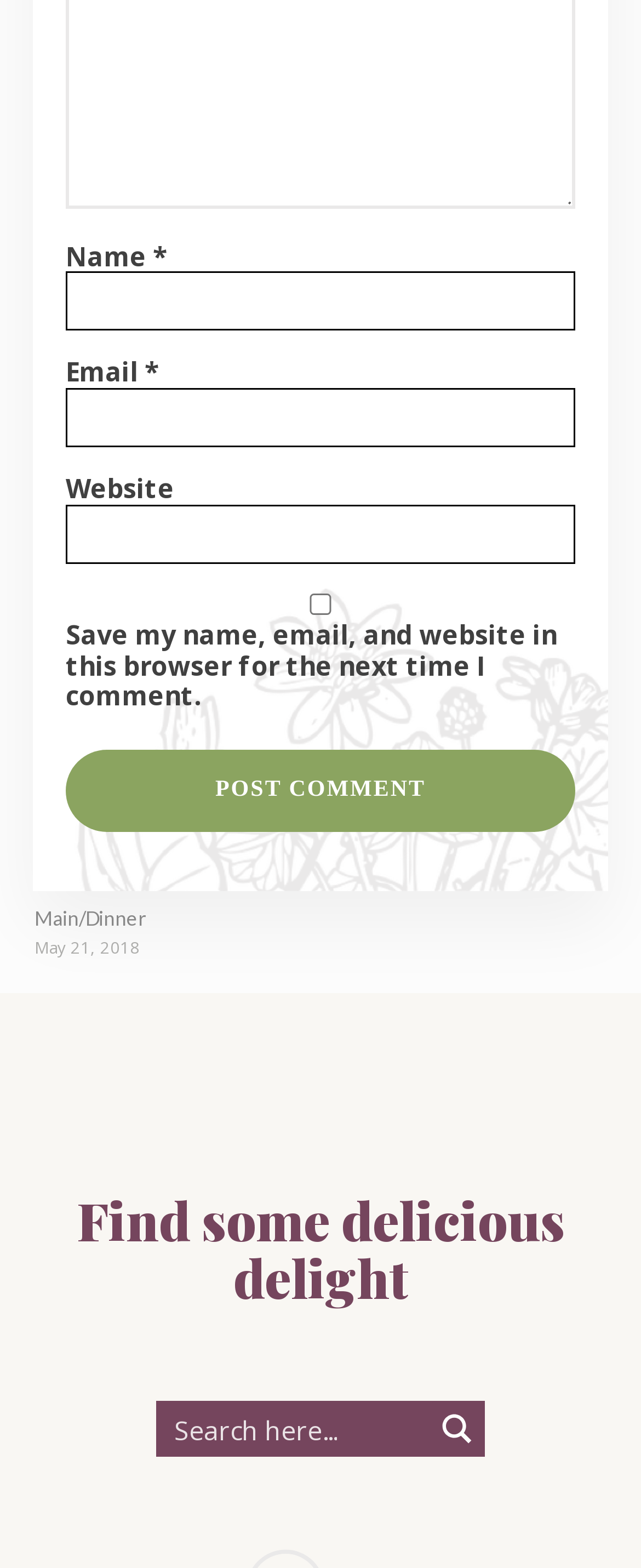Determine the bounding box coordinates of the UI element described by: "parent_node: Email * aria-describedby="email-notes" name="email"".

[0.103, 0.247, 0.897, 0.285]